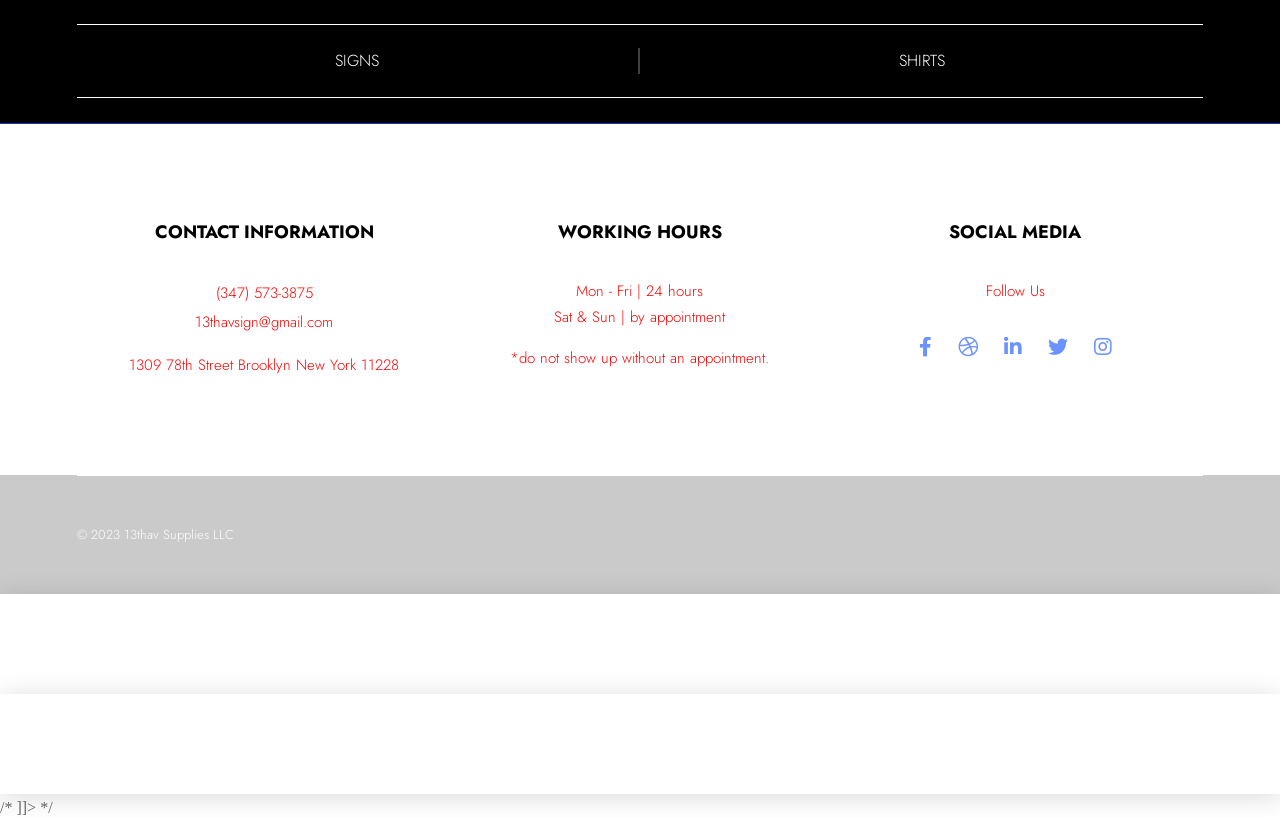Determine the bounding box coordinates of the clickable region to follow the instruction: "View WORKING HOURS".

[0.372, 0.268, 0.627, 0.301]